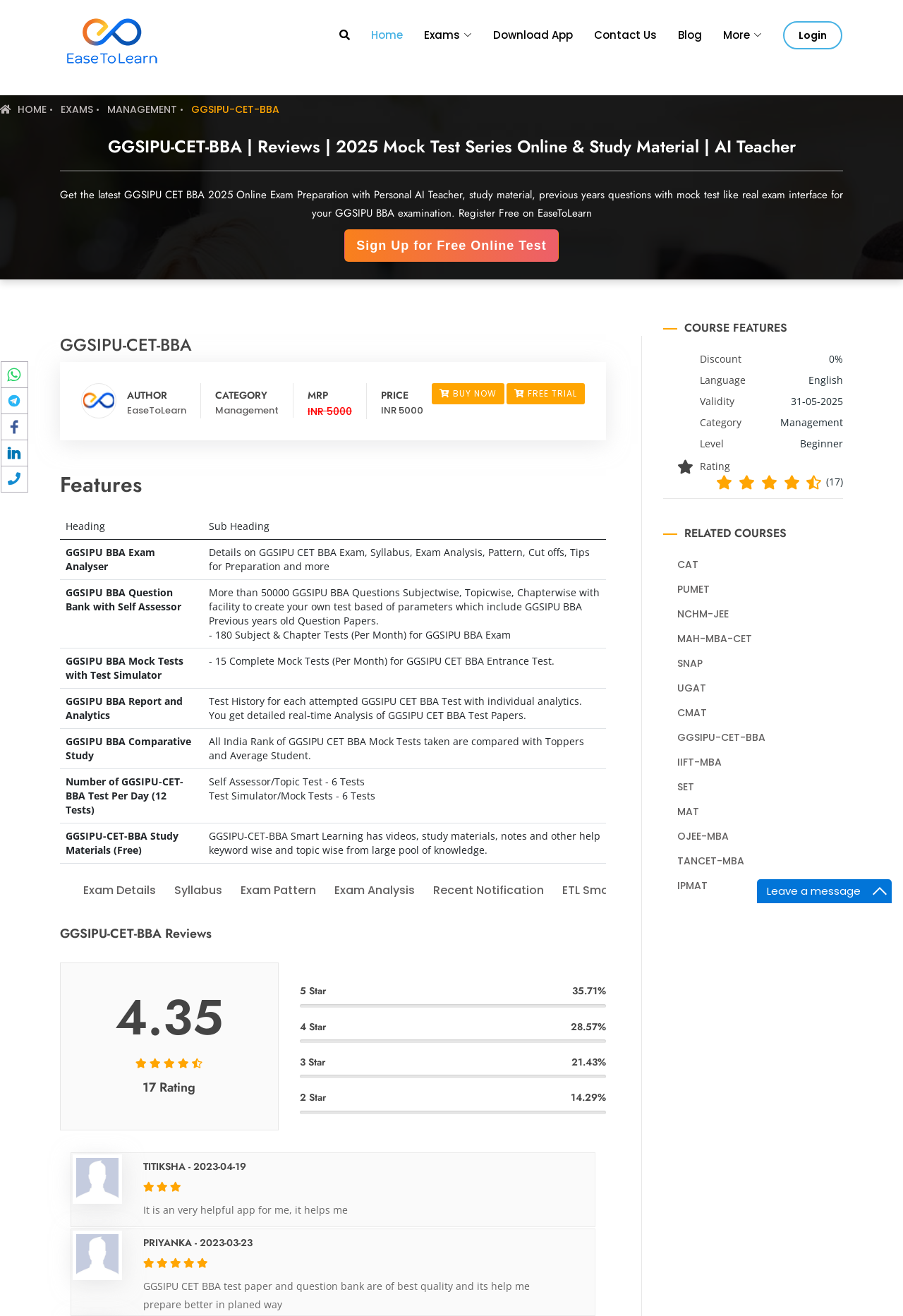How many complete mock tests are available per month? Using the information from the screenshot, answer with a single word or phrase.

15